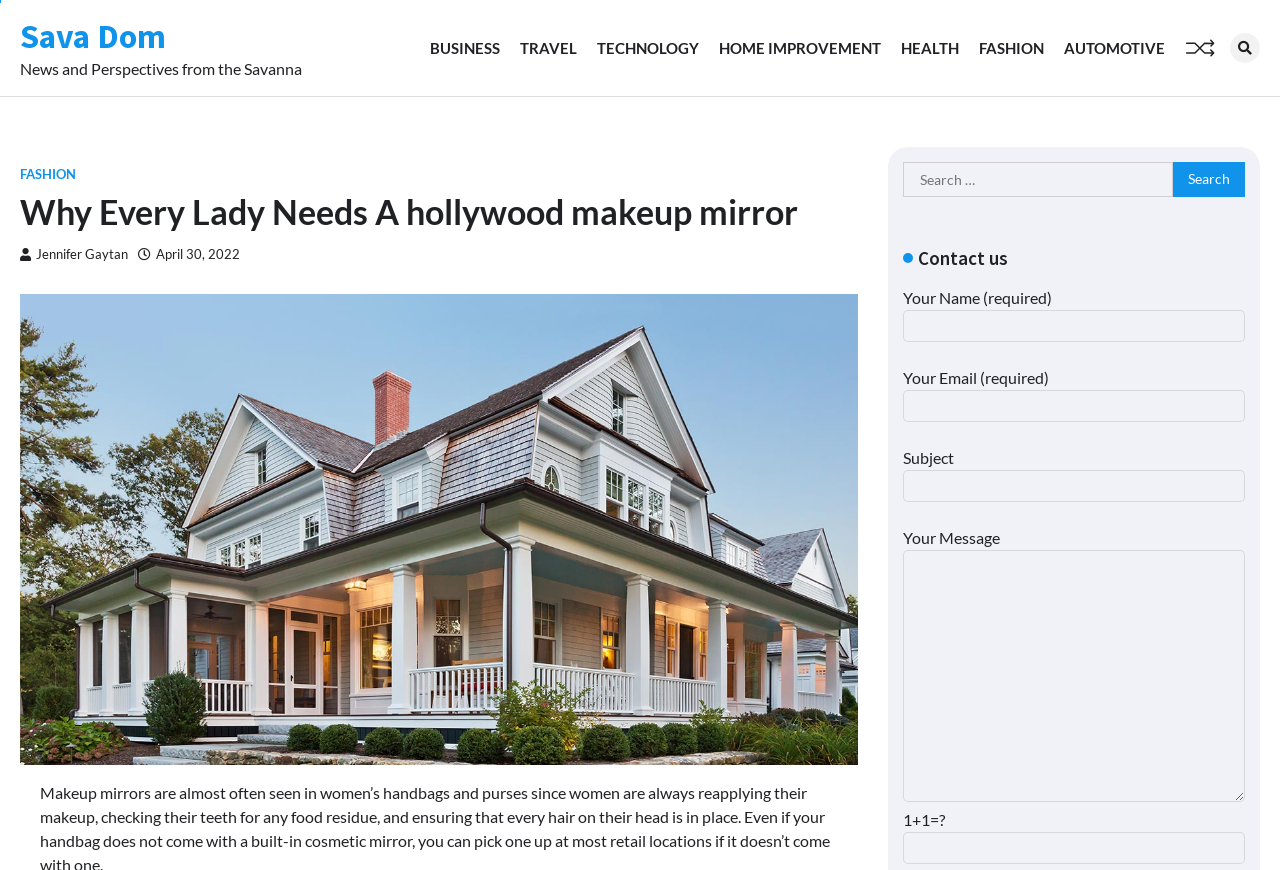What is the category of the article?
Look at the image and respond with a one-word or short phrase answer.

FASHION